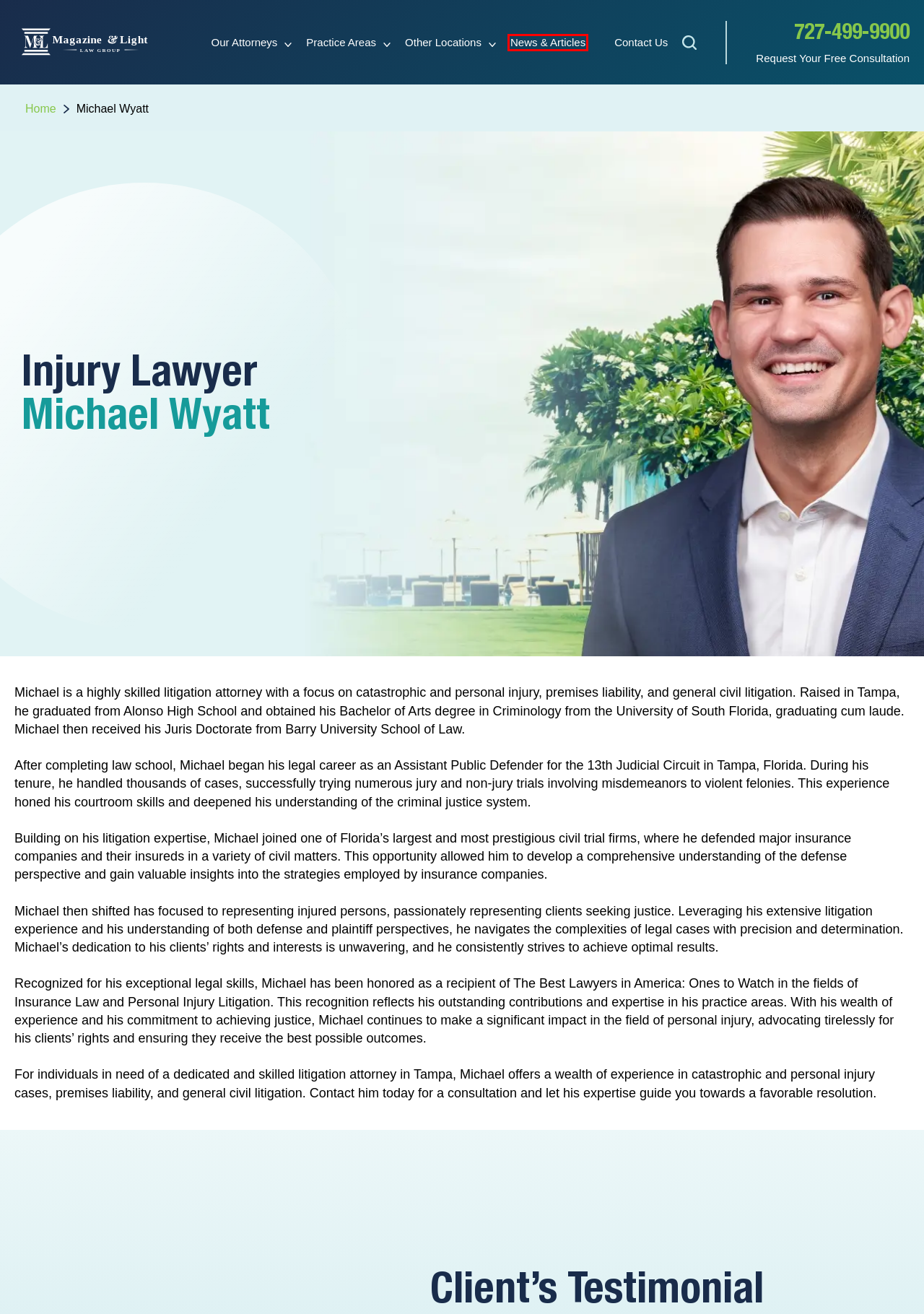Evaluate the webpage screenshot and identify the element within the red bounding box. Select the webpage description that best fits the new webpage after clicking the highlighted element. Here are the candidates:
A. Jim Magazine - Magazine & Light Law Group
B. Digital Marketing for Law Firms | Market JD
C. Sitemap - Magazine & Light Law Group
D. Blog | Magazine & Light Law Group
E. Contact Us - Magazine & Light Law Group
F. Clearwater Injury Lawyer | Magazine & Light Law Group
G. Magazine & Light Law Group - Accident and Injury Lawyers
H. Benjamin D. Light - Magazine & Light Law Group

D